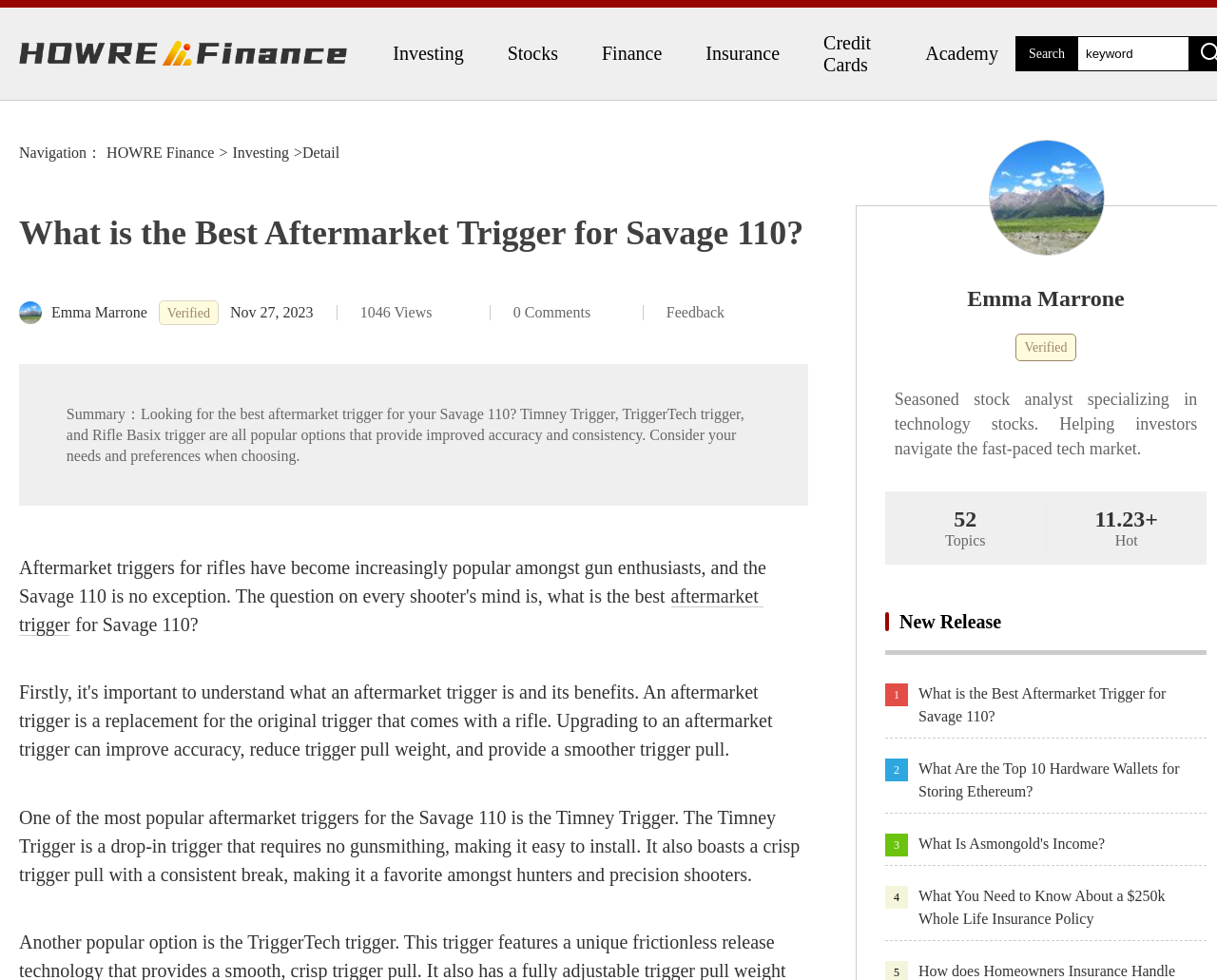Please specify the coordinates of the bounding box for the element that should be clicked to carry out this instruction: "Learn more about aftermarket triggers". The coordinates must be four float numbers between 0 and 1, formatted as [left, top, right, bottom].

[0.016, 0.597, 0.627, 0.649]